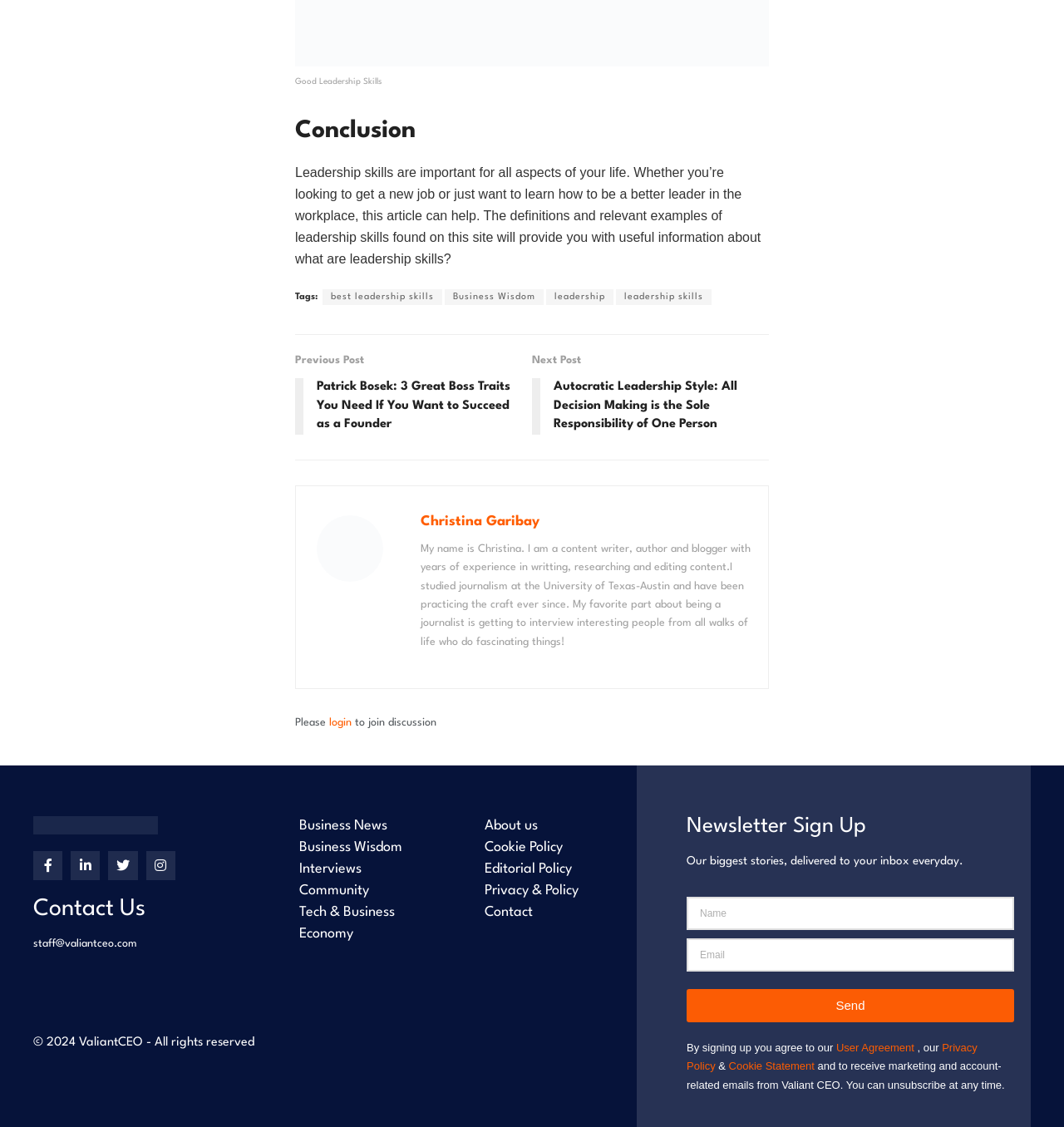What is the topic of the previous post?
Refer to the image and provide a thorough answer to the question.

The topic of the previous post is mentioned in the link 'Previous Post Patrick Bosek: 3 Great Boss Traits You Need If You Want to Succeed as a Founder' which is located below the main content of the current webpage.